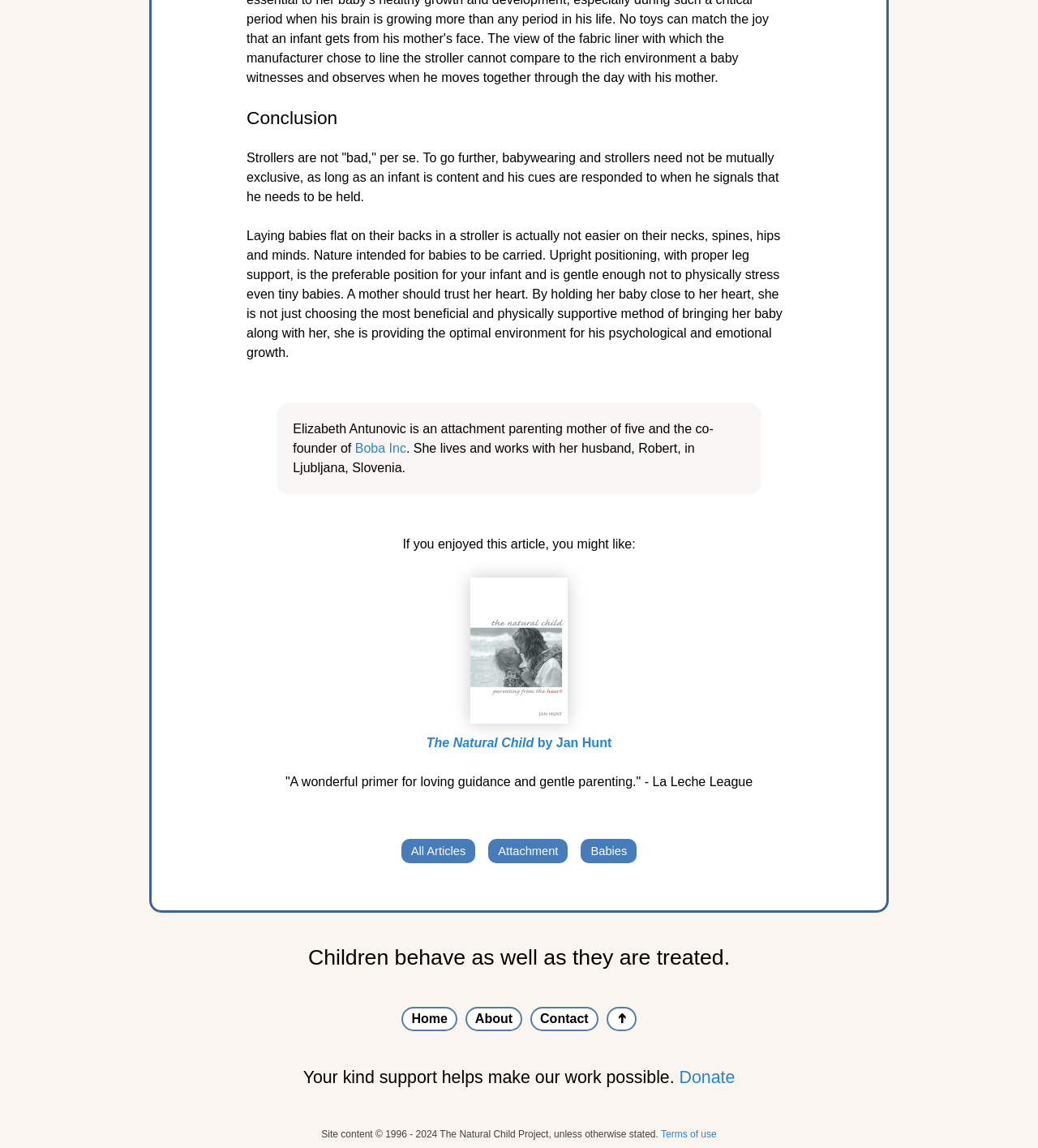Provide the bounding box coordinates of the HTML element described by the text: "La senda Verde".

None